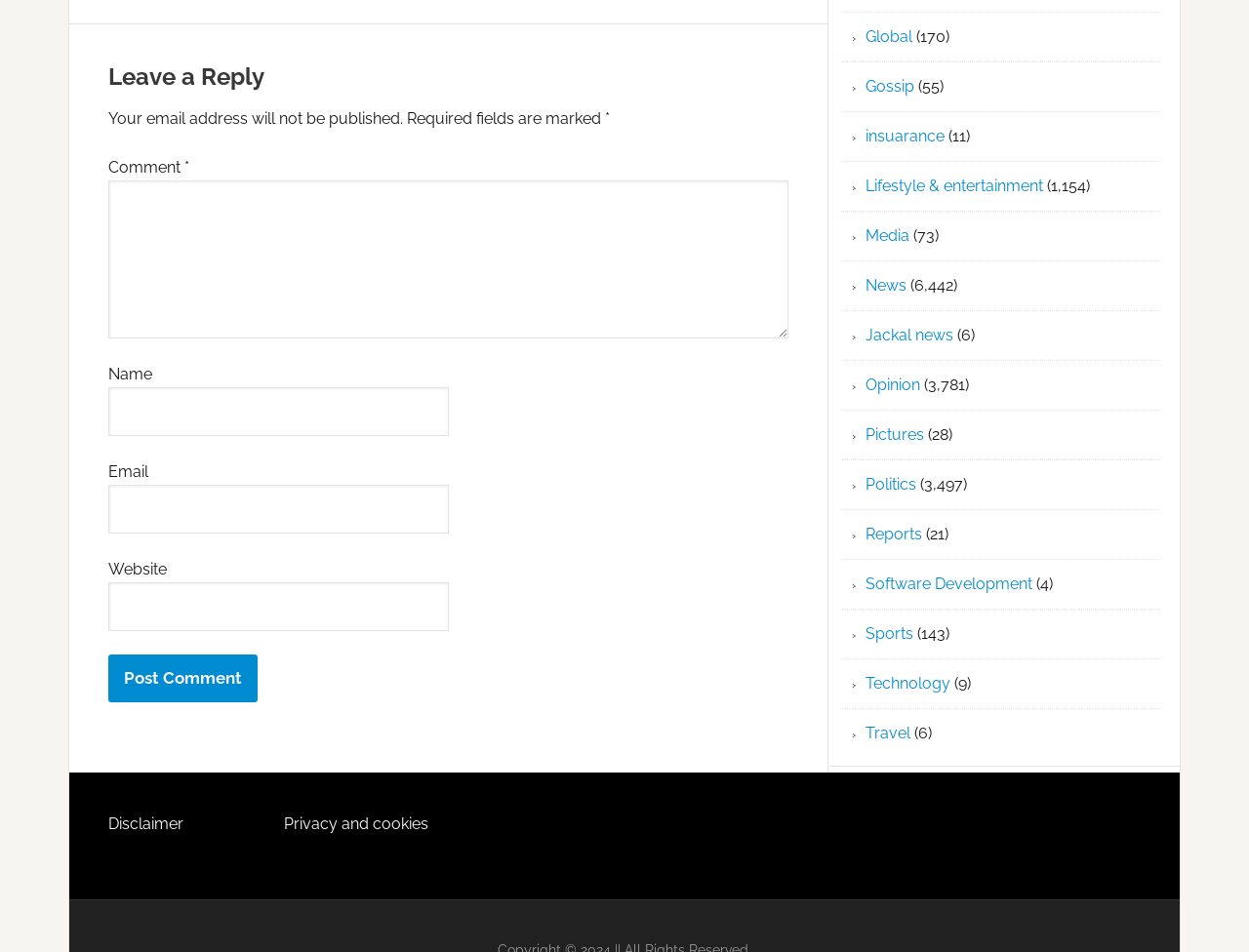What is the name of the news category with the most articles?
Using the image, provide a concise answer in one word or a short phrase.

News